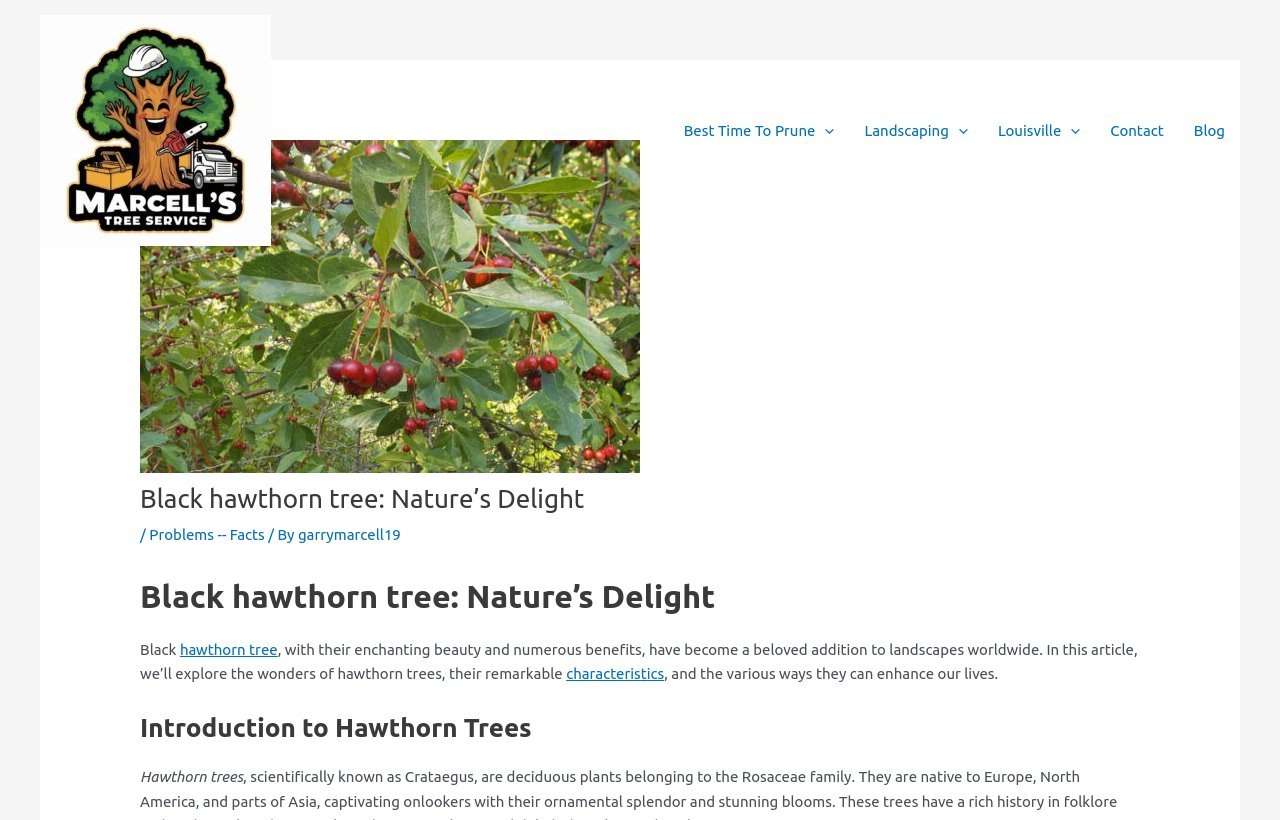Extract the primary header of the webpage and generate its text.

Black hawthorn tree: Nature’s Delight